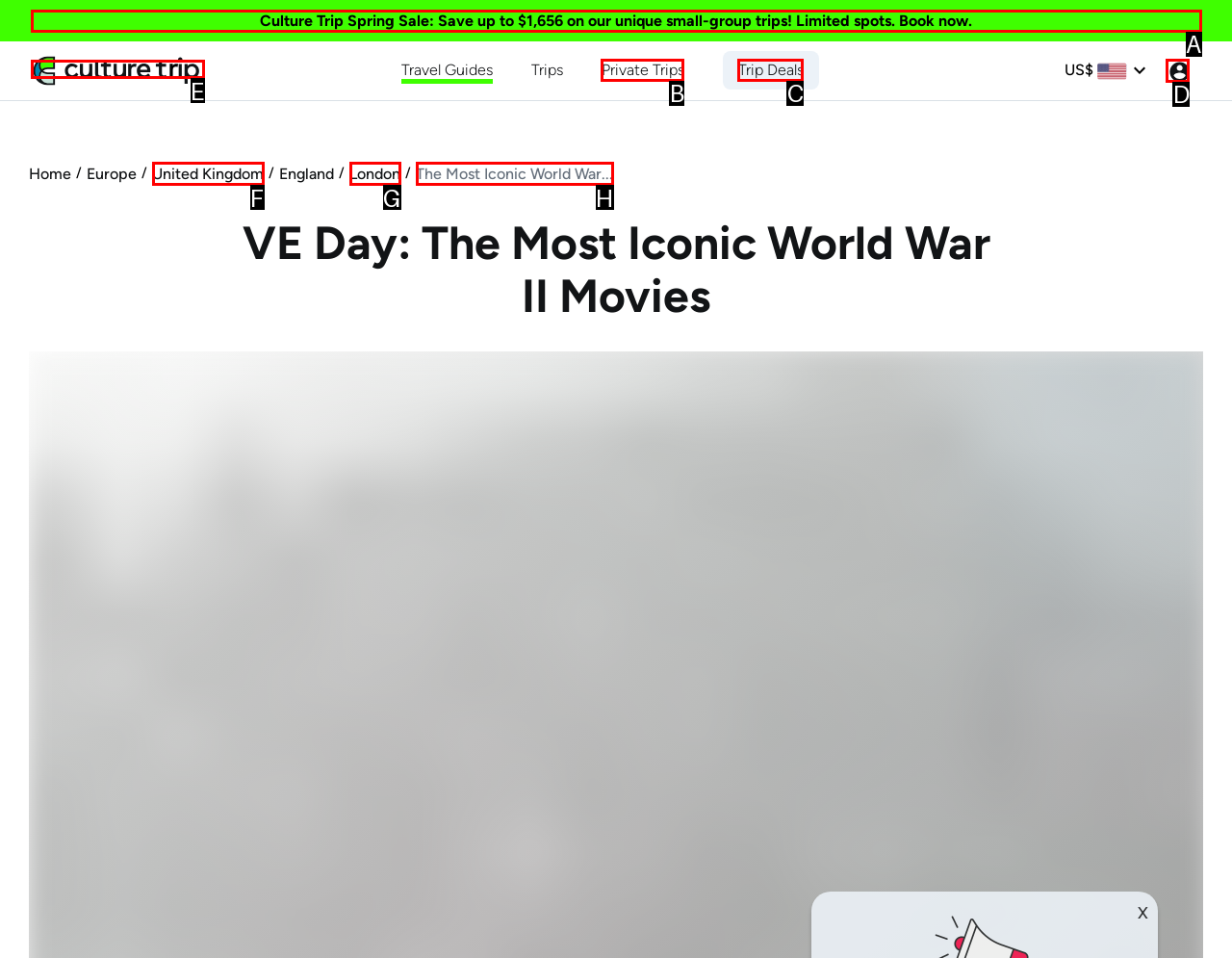Which HTML element should be clicked to fulfill the following task: Click the Culture Trip logo?
Reply with the letter of the appropriate option from the choices given.

E